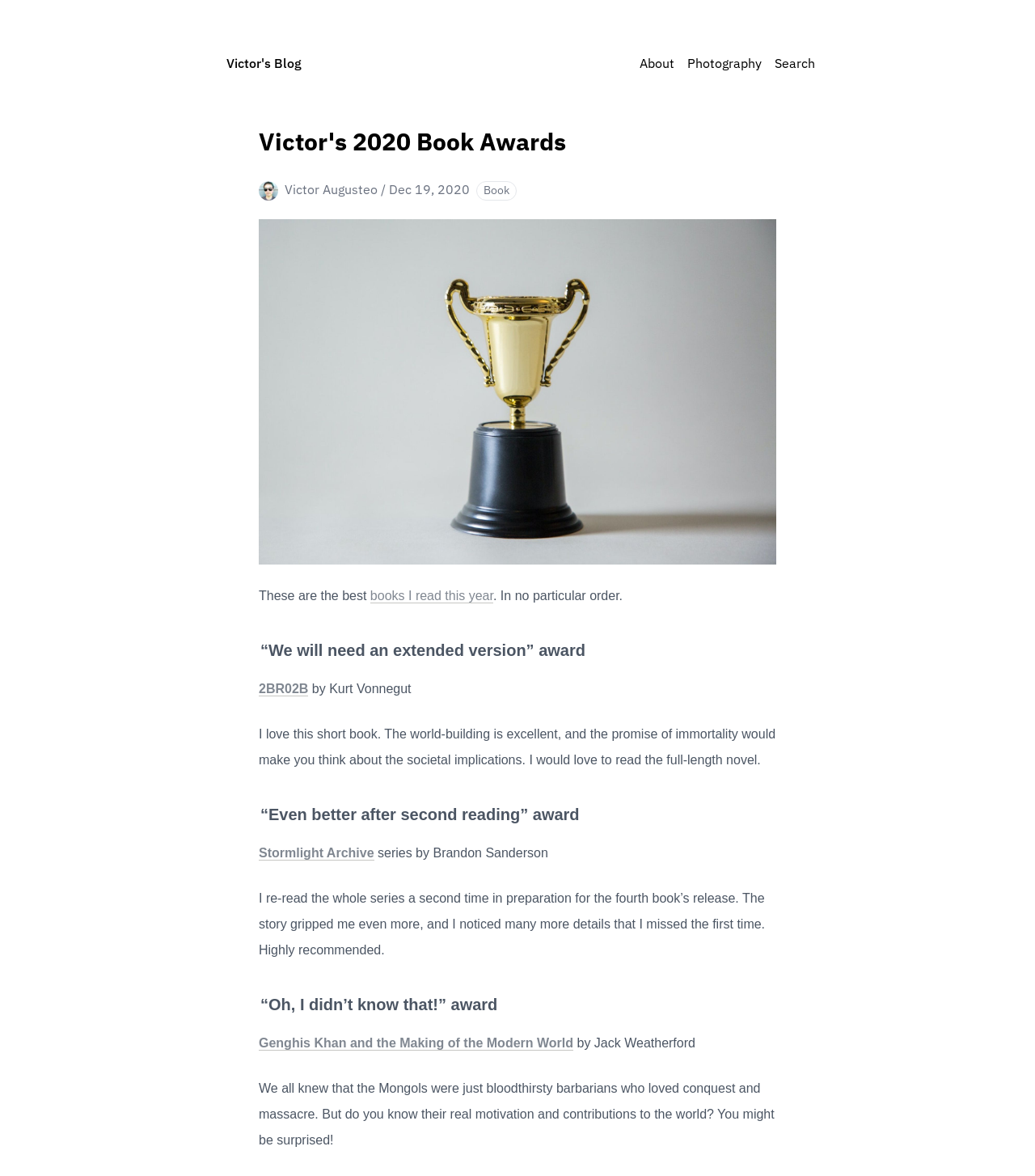Reply to the question with a single word or phrase:
What is the name of the blogger?

Victor Augusteo